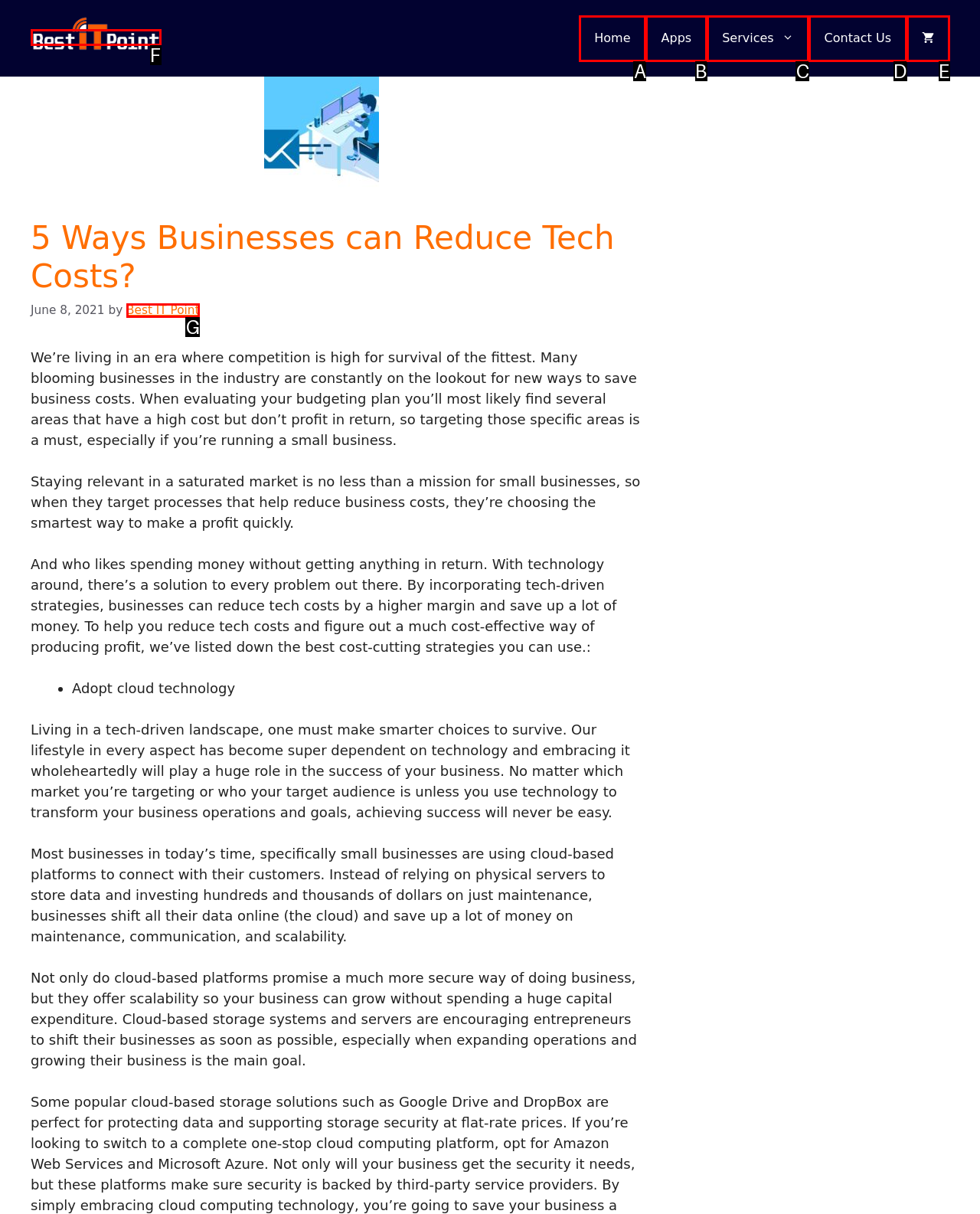Identify which option matches the following description: Services
Answer by giving the letter of the correct option directly.

C